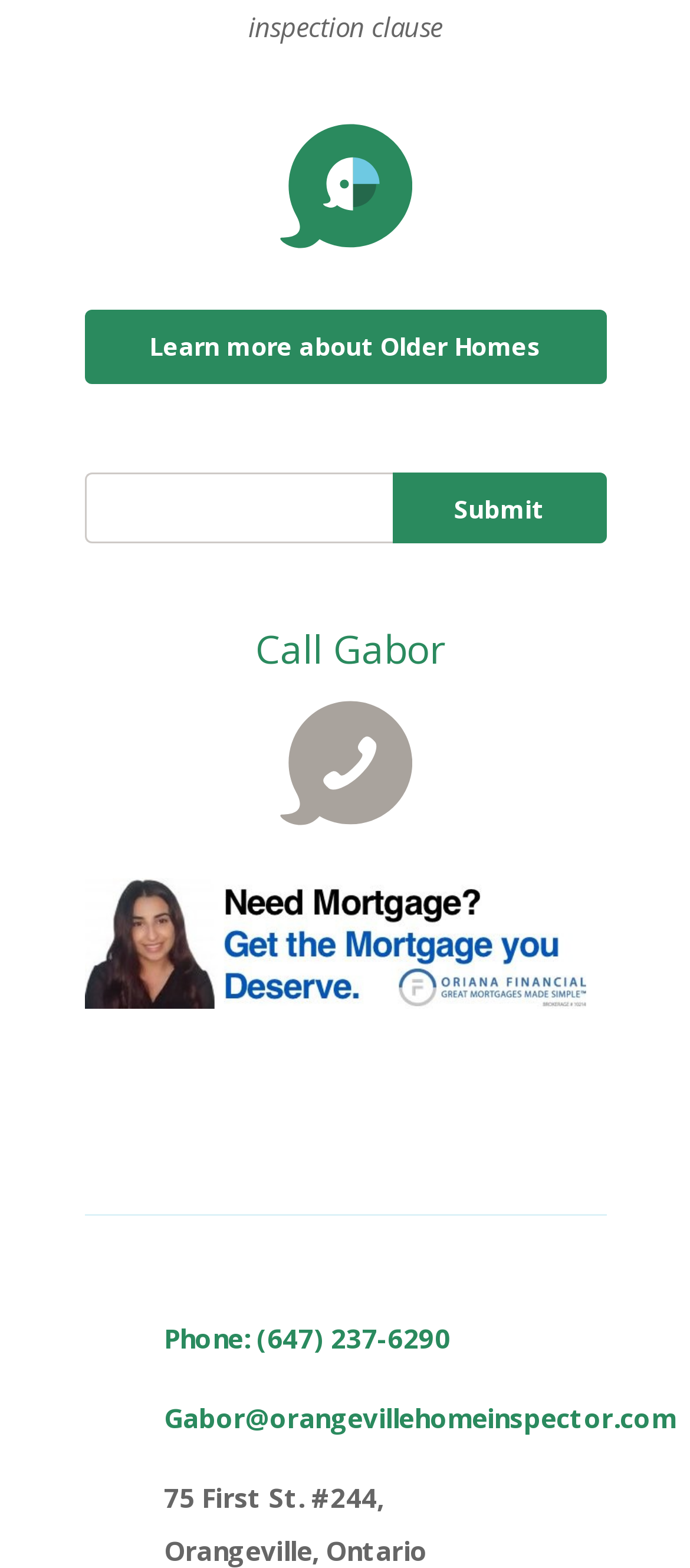Extract the bounding box coordinates for the described element: "Component:". The coordinates should be represented as four float numbers between 0 and 1: [left, top, right, bottom].

None